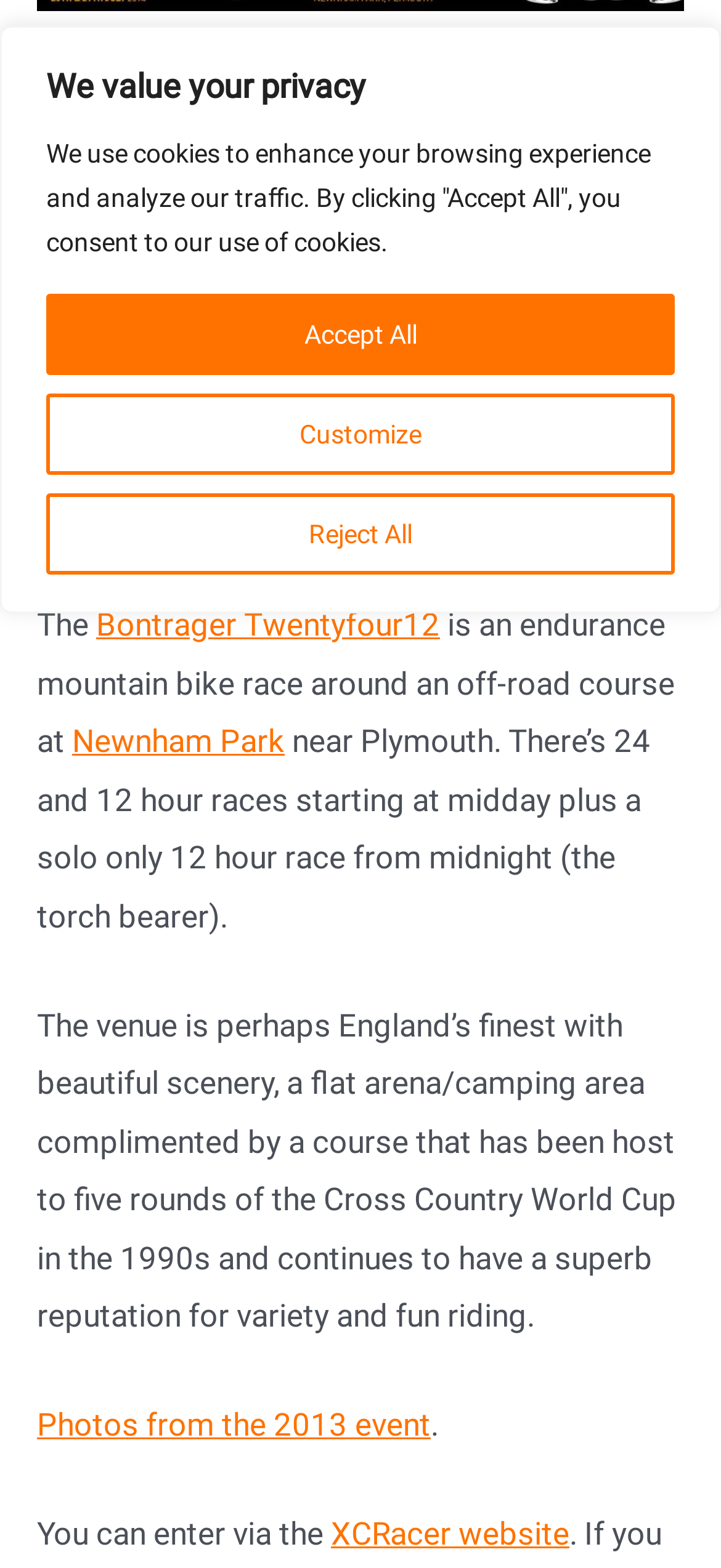Locate the bounding box for the described UI element: "Customize". Ensure the coordinates are four float numbers between 0 and 1, formatted as [left, top, right, bottom].

[0.064, 0.251, 0.936, 0.303]